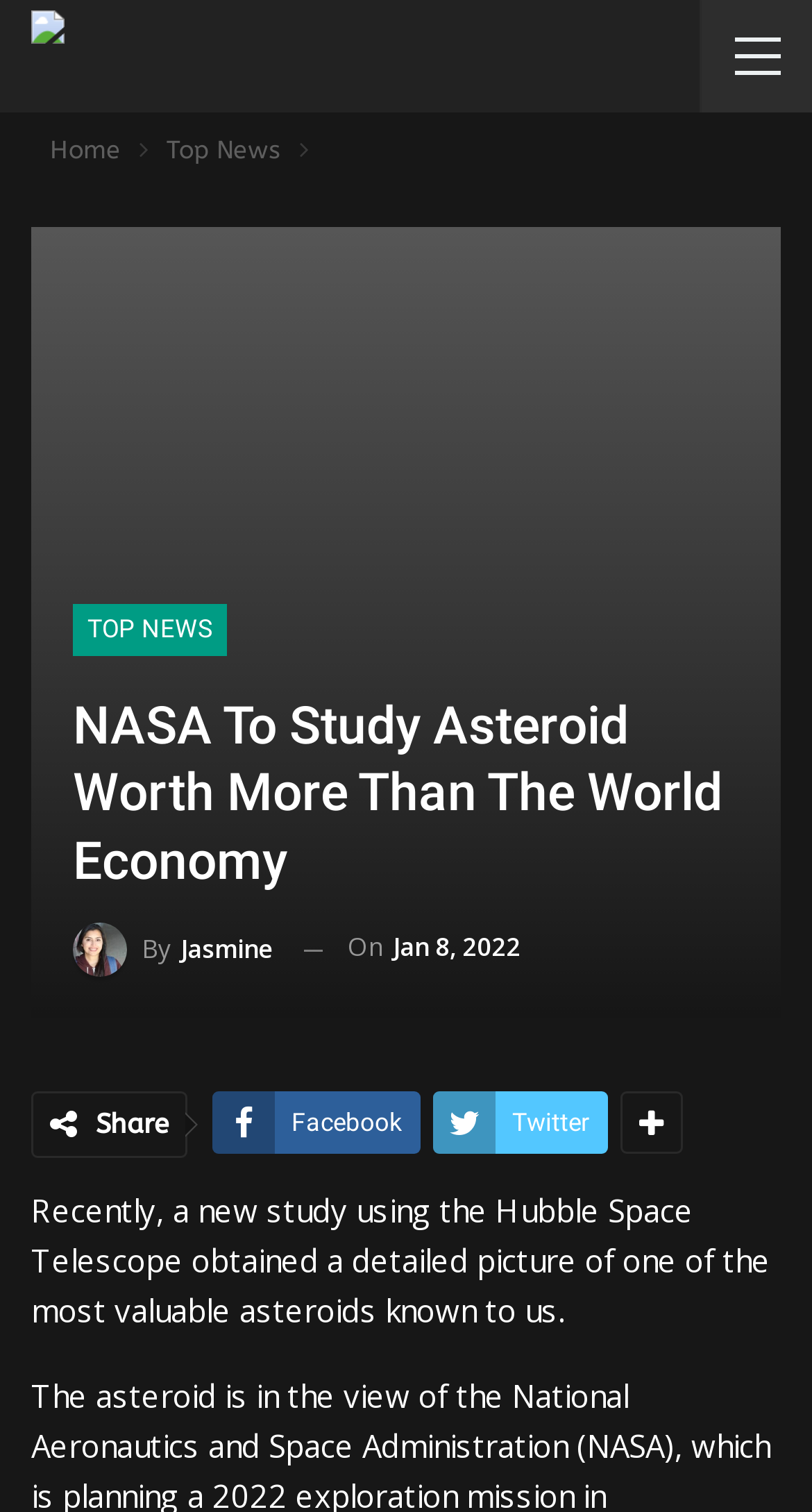Please provide the bounding box coordinates in the format (top-left x, top-left y, bottom-right x, bottom-right y). Remember, all values are floating point numbers between 0 and 1. What is the bounding box coordinate of the region described as: Home

[0.062, 0.084, 0.149, 0.114]